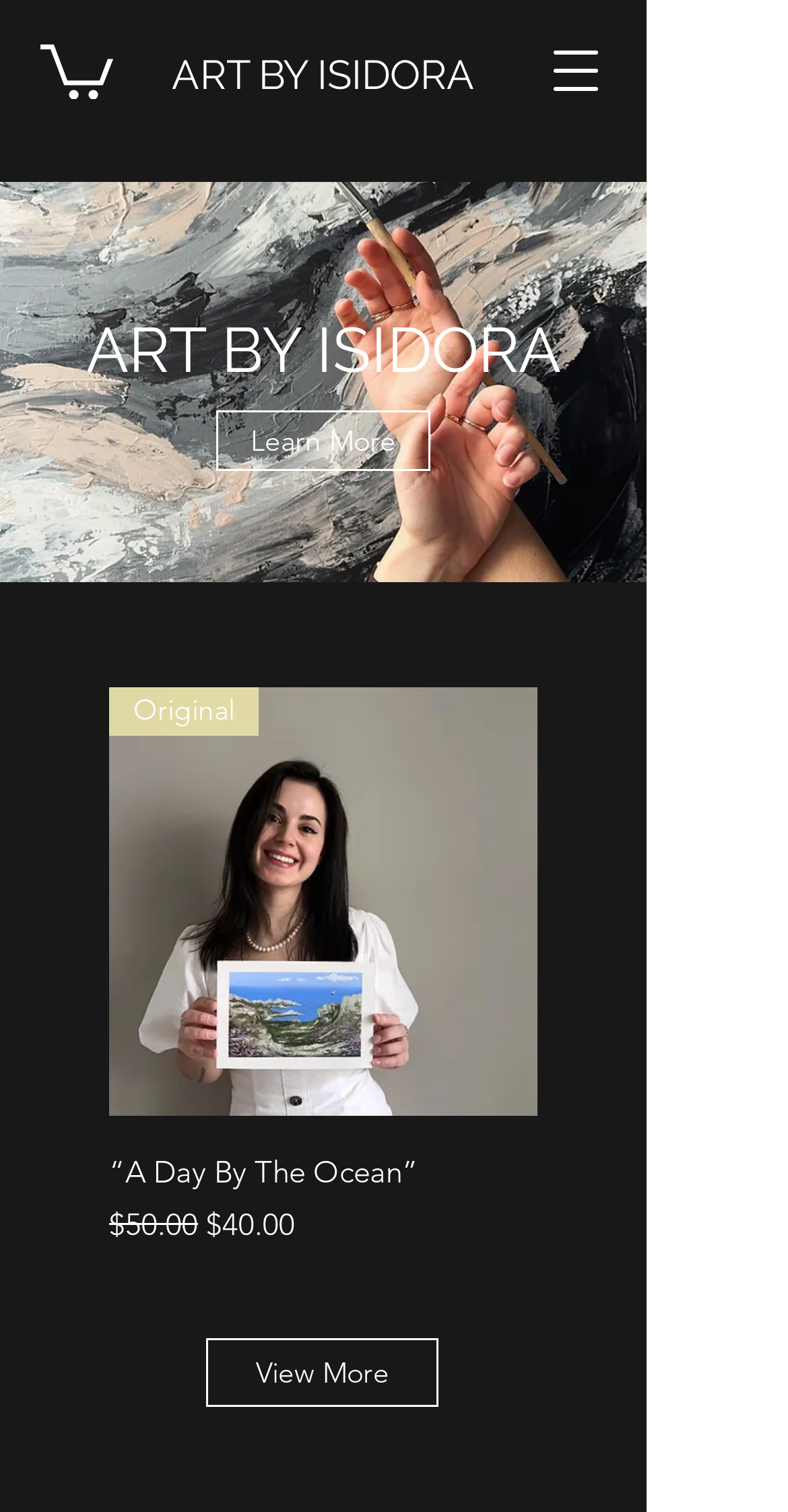How many navigation buttons are there?
Based on the image, answer the question with a single word or brief phrase.

3